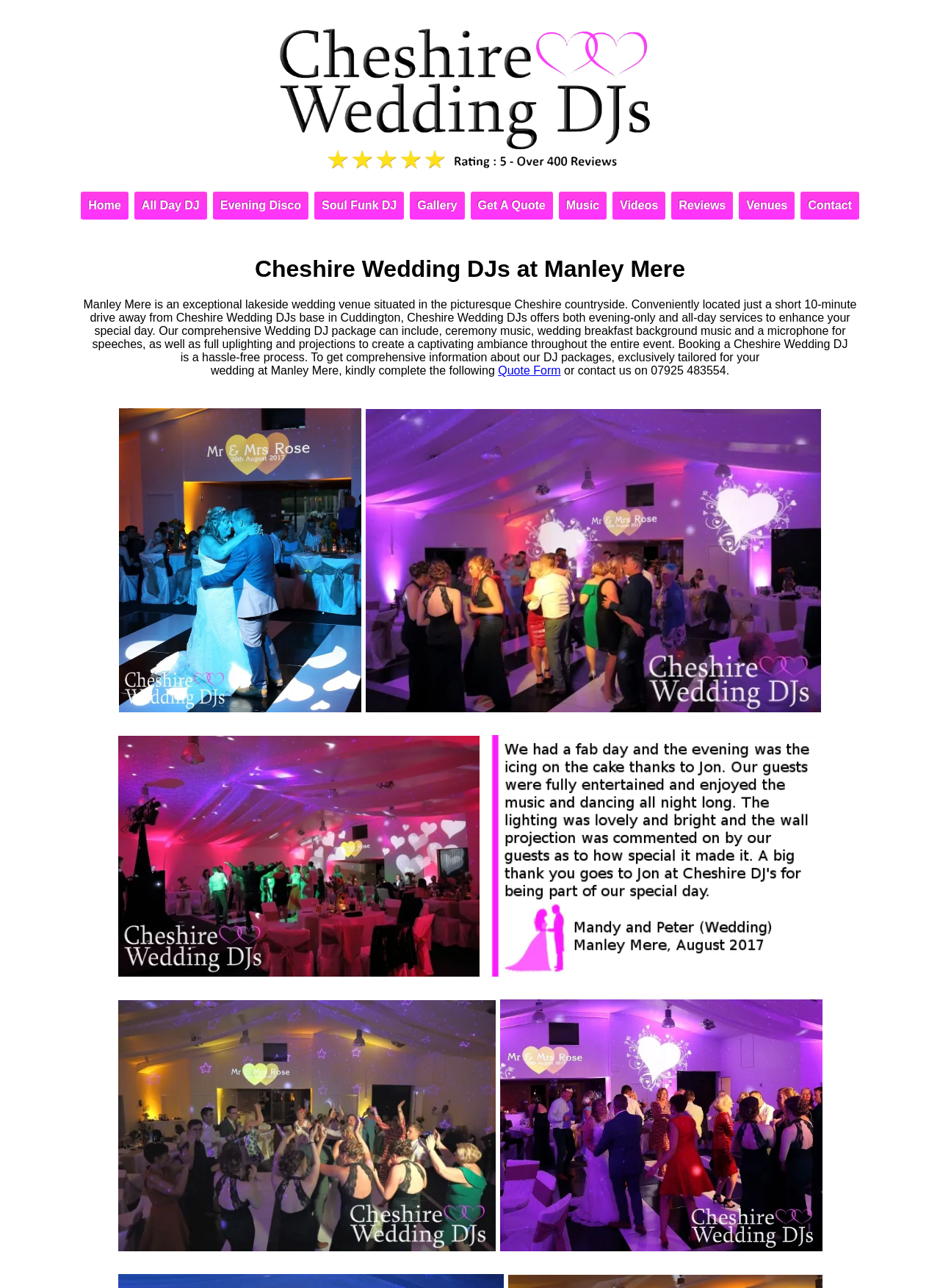How many images are on this webpage?
Based on the image, answer the question with a single word or brief phrase.

6